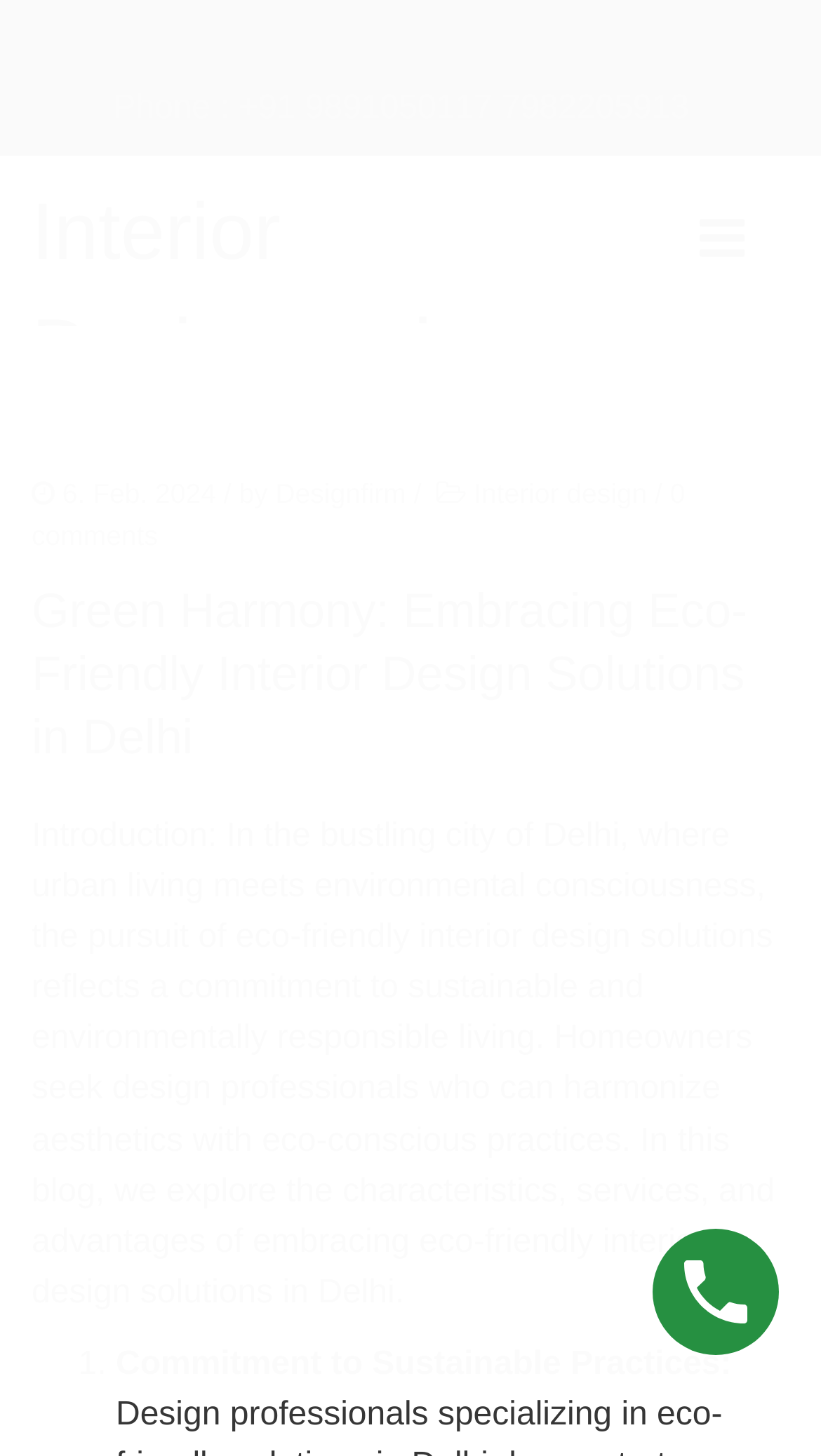Provide a one-word or one-phrase answer to the question:
What is the topic of the blog post?

Eco-friendly interior design solutions in Delhi